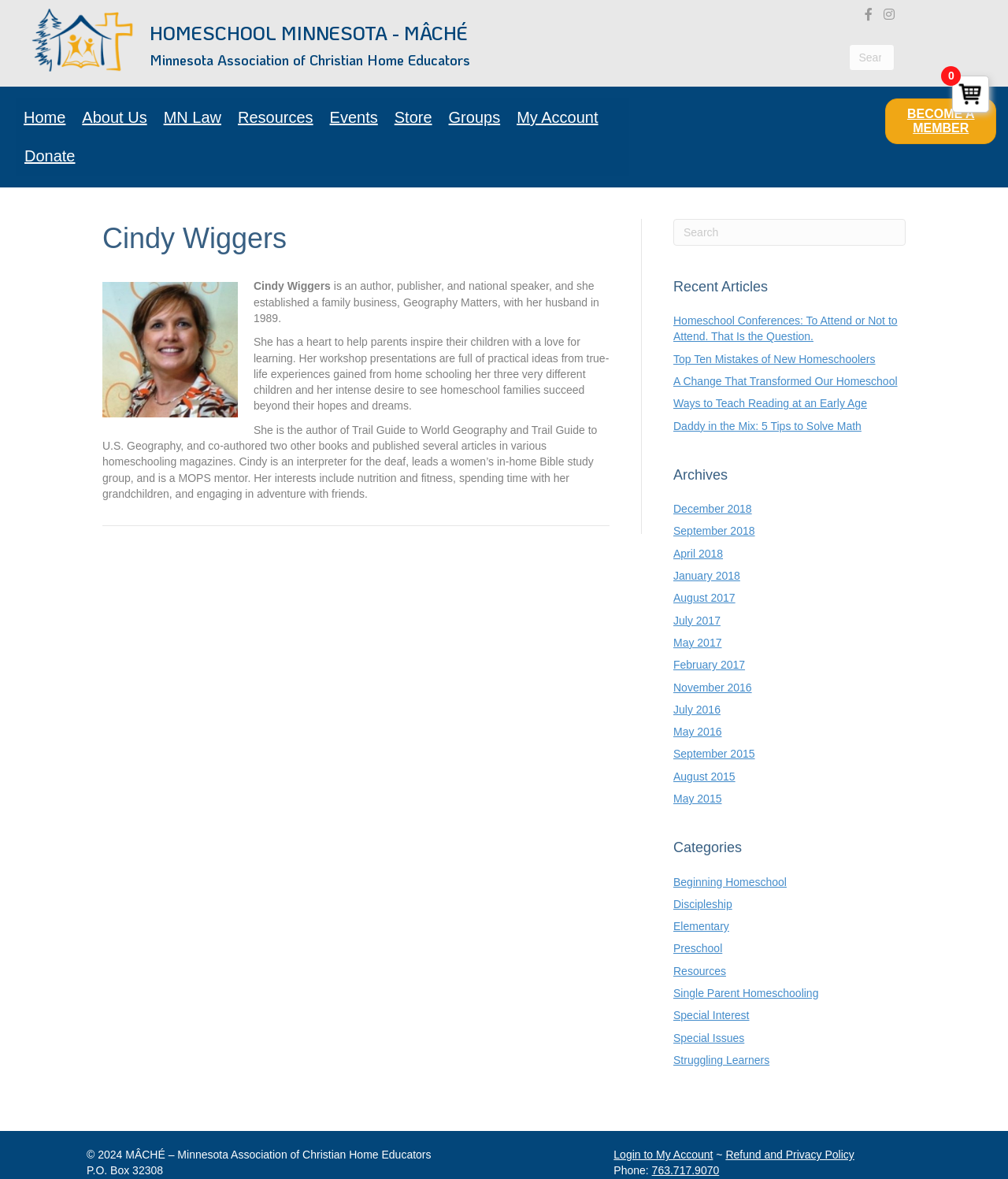Bounding box coordinates must be specified in the format (top-left x, top-left y, bottom-right x, bottom-right y). All values should be floating point numbers between 0 and 1. What are the bounding box coordinates of the UI element described as: Refund and Privacy Policy

[0.72, 0.974, 0.847, 0.985]